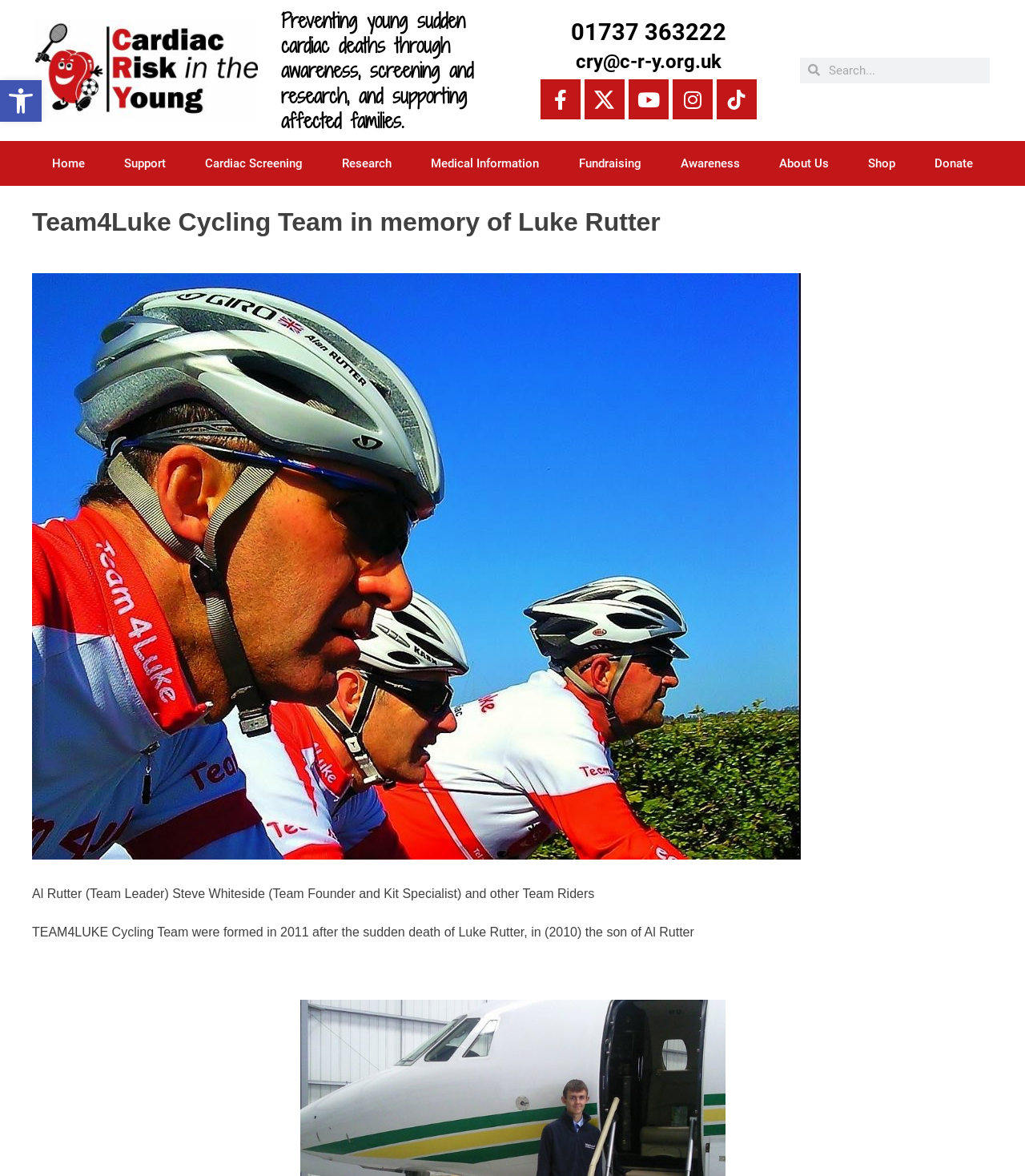Please specify the bounding box coordinates for the clickable region that will help you carry out the instruction: "Click the Facebook link".

[0.527, 0.068, 0.566, 0.102]